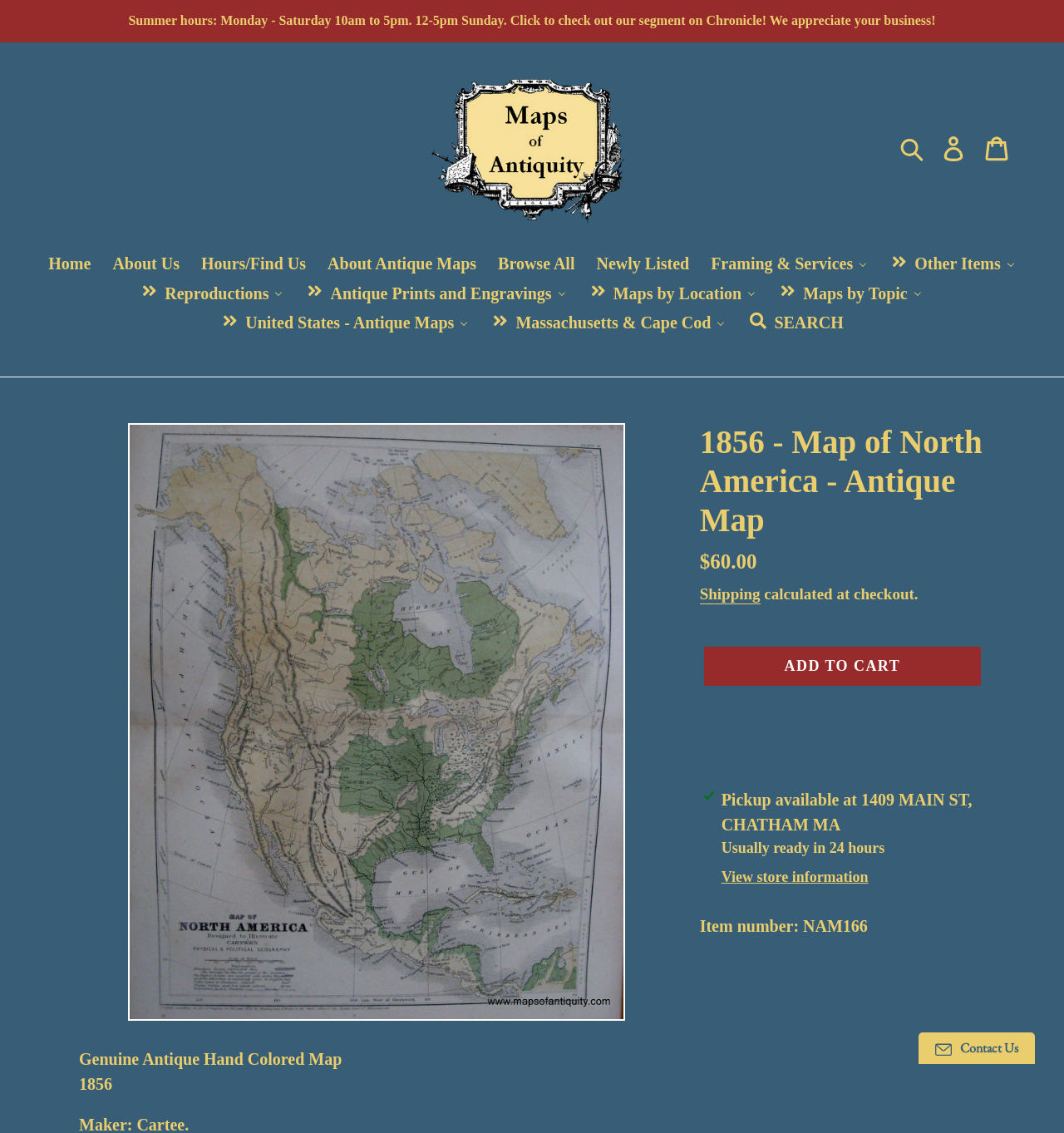Show the bounding box coordinates of the region that should be clicked to follow the instruction: "View store information."

[0.678, 0.765, 0.816, 0.784]